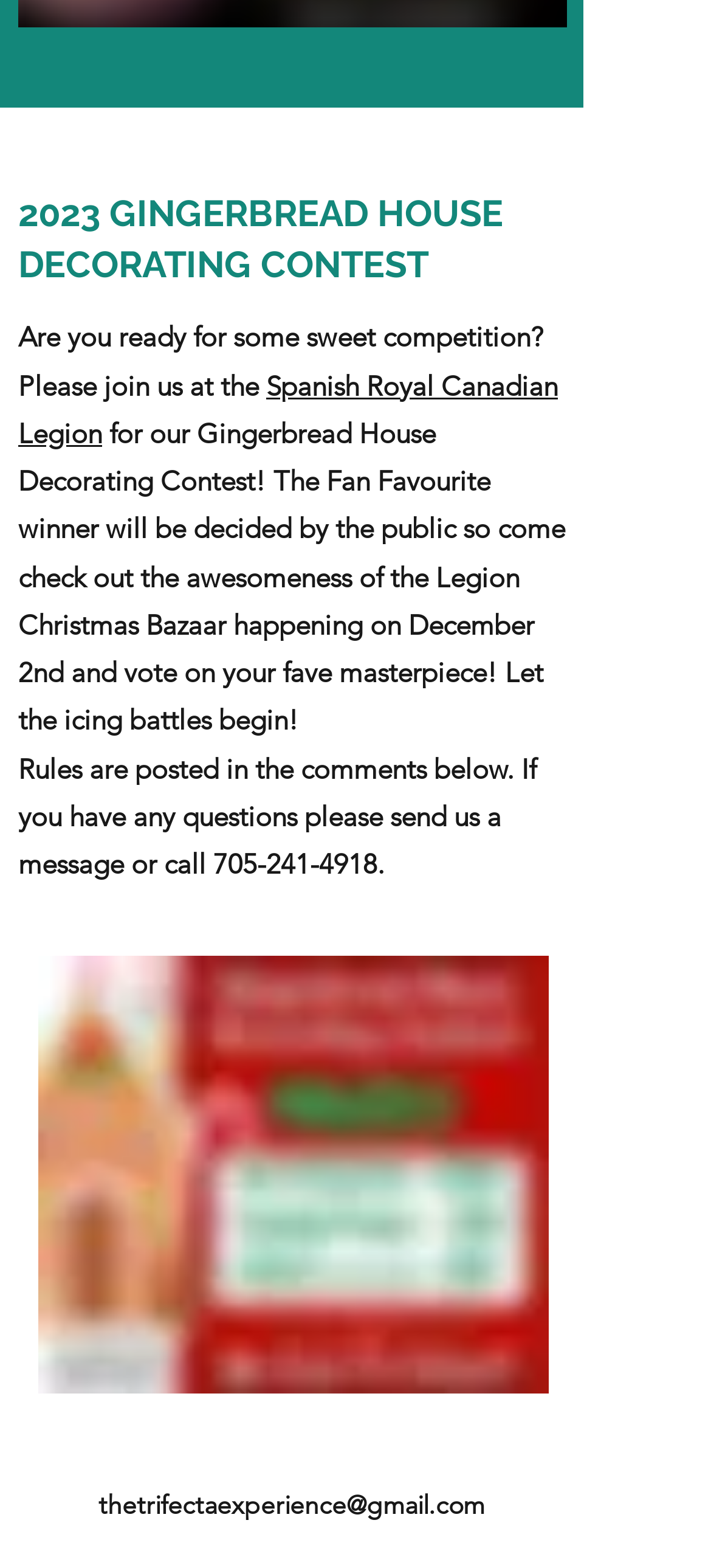Please answer the following question using a single word or phrase: 
What is the email address of the organizers?

thetrifectaexperience@gmail.com